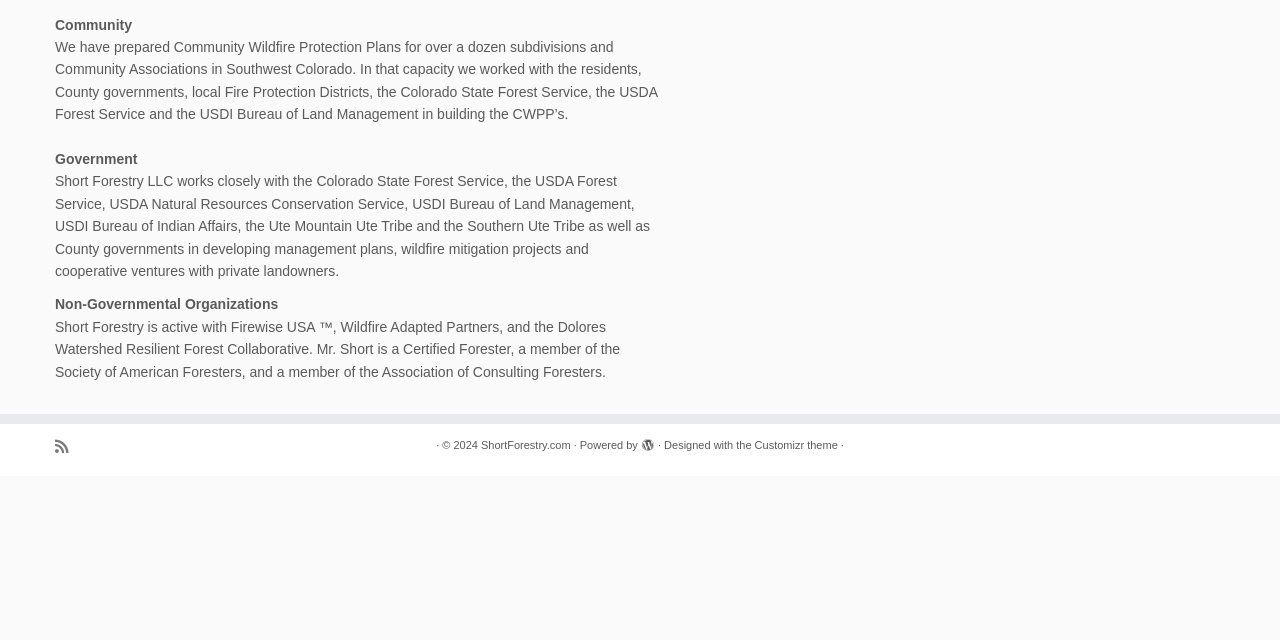Find the coordinates for the bounding box of the element with this description: "ShortForestry.com".

[0.376, 0.68, 0.446, 0.712]